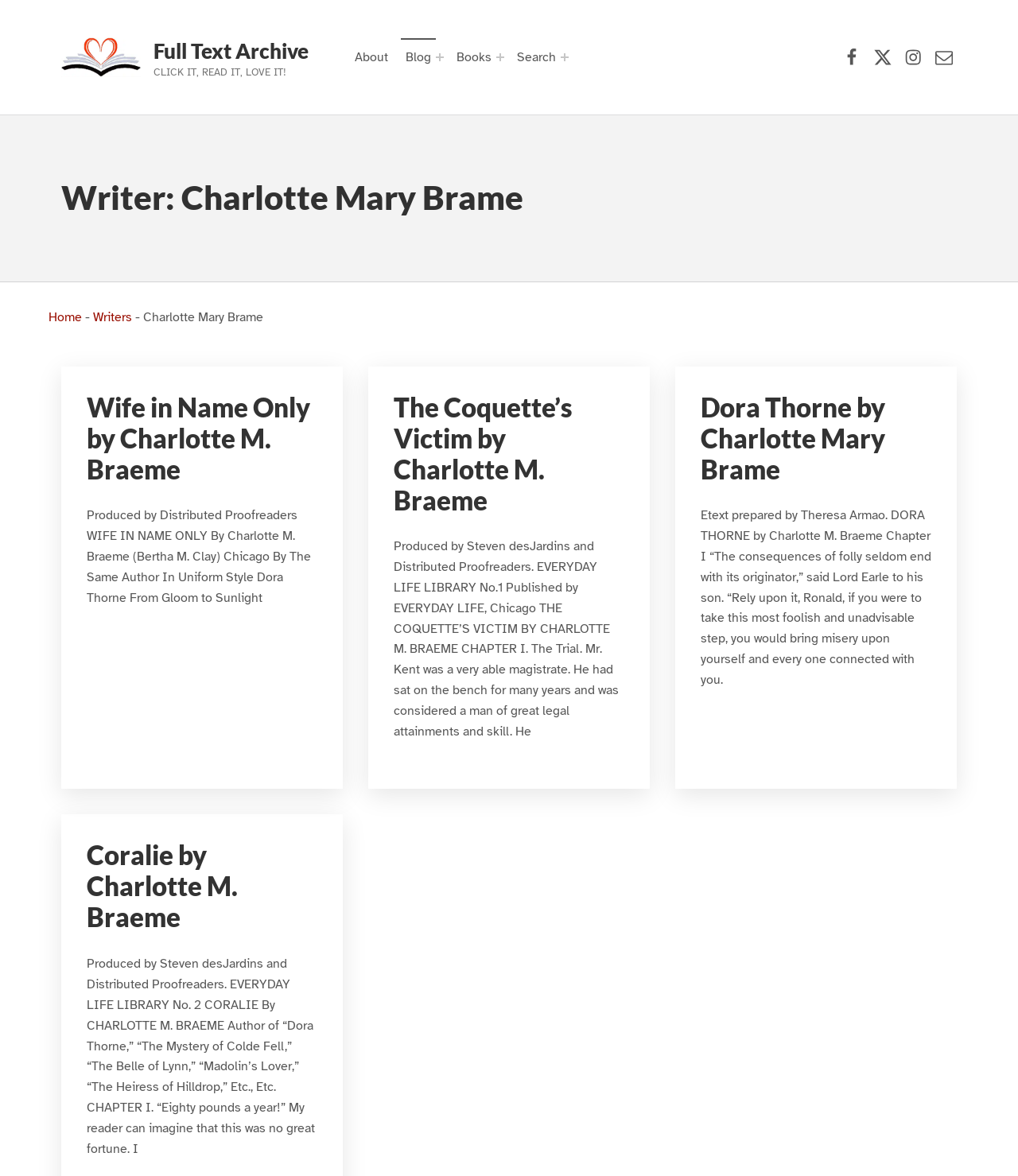Determine the bounding box coordinates of the region to click in order to accomplish the following instruction: "Search for a book". Provide the coordinates as four float numbers between 0 and 1, specifically [left, top, right, bottom].

[0.503, 0.032, 0.551, 0.065]